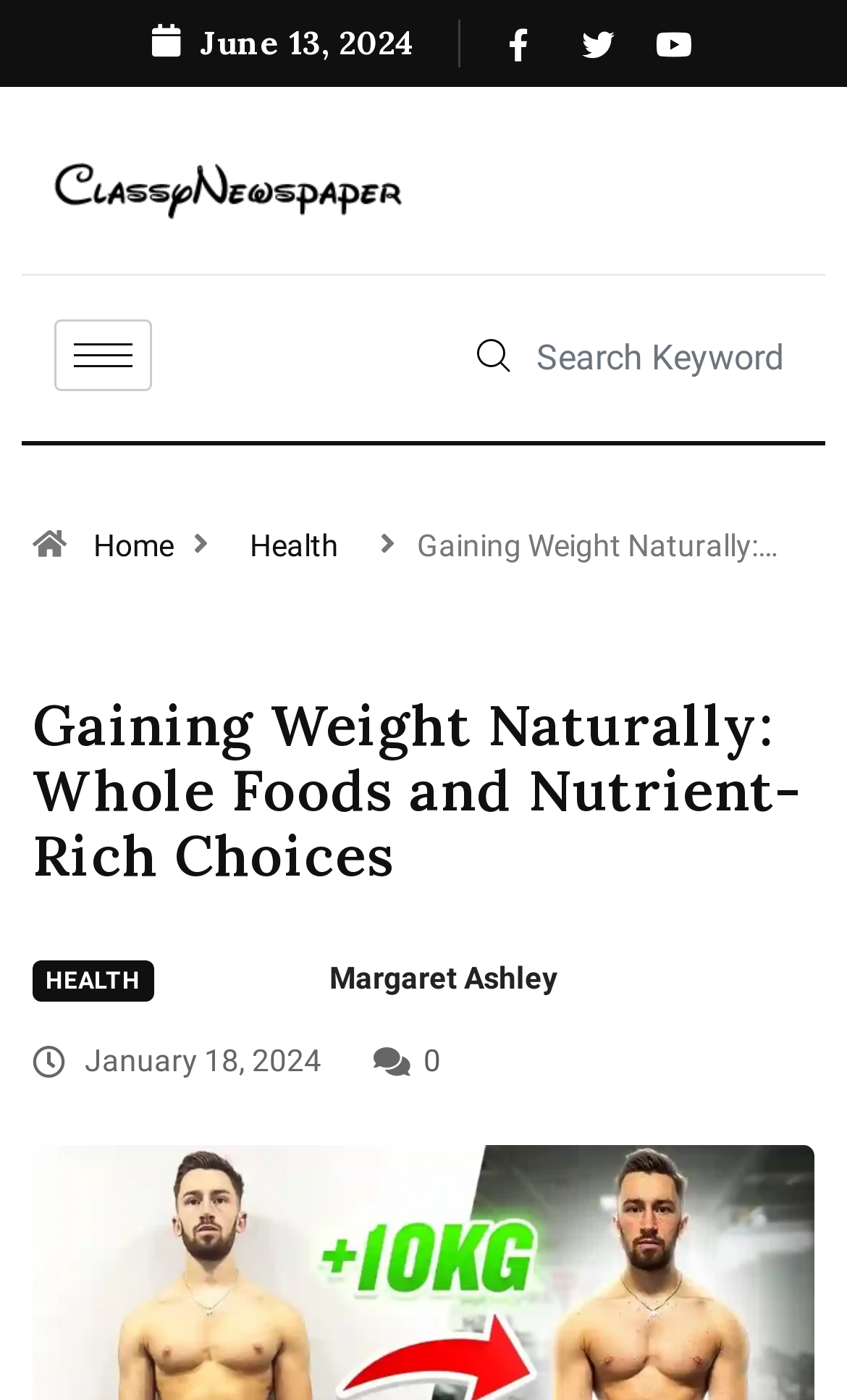Given the element description: "Margaret Ashley", predict the bounding box coordinates of this UI element. The coordinates must be four float numbers between 0 and 1, given as [left, top, right, bottom].

[0.389, 0.686, 0.658, 0.71]